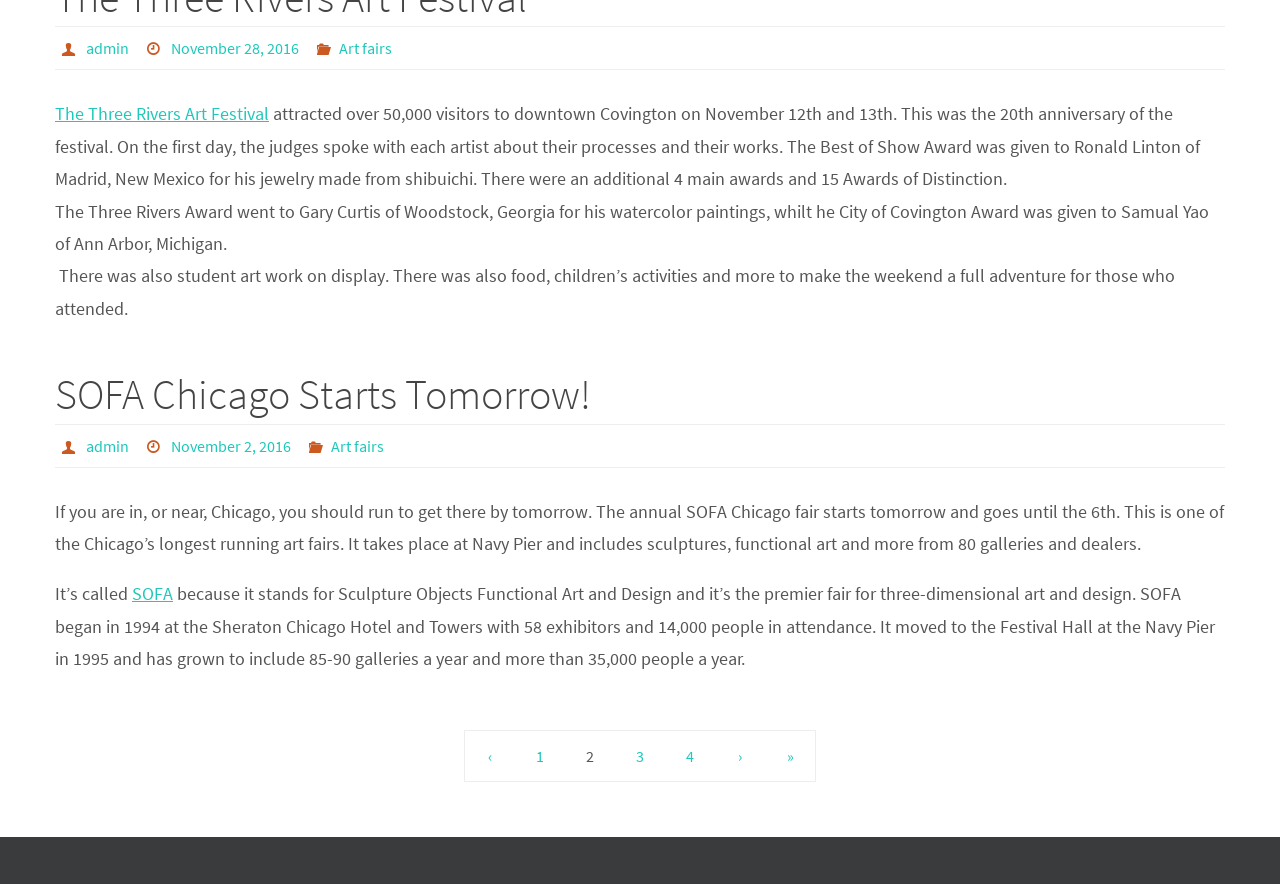Please provide the bounding box coordinate of the region that matches the element description: Art fairs. Coordinates should be in the format (top-left x, top-left y, bottom-right x, bottom-right y) and all values should be between 0 and 1.

[0.265, 0.043, 0.306, 0.067]